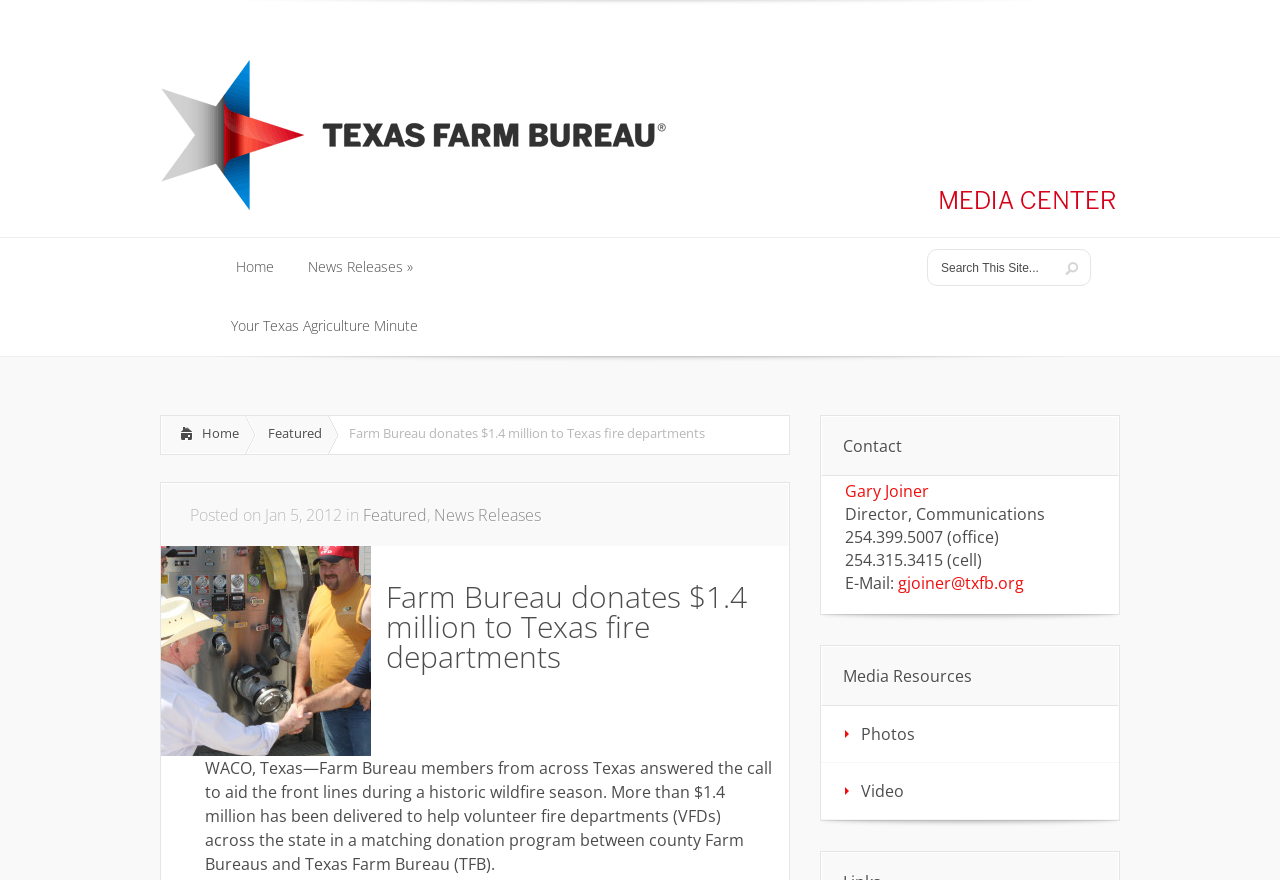Based on the element description "Gary Joiner", predict the bounding box coordinates of the UI element.

[0.66, 0.545, 0.726, 0.57]